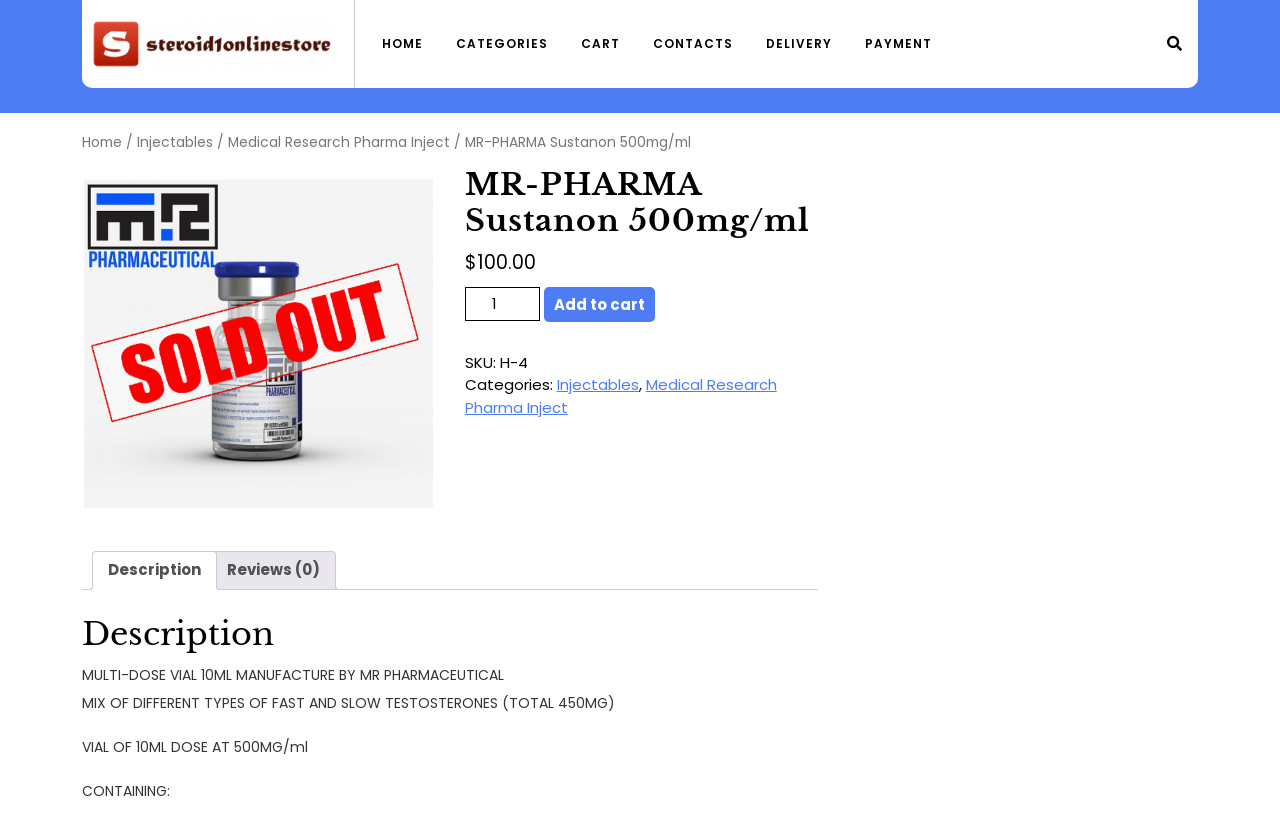Please provide a comprehensive answer to the question based on the screenshot: What is the description of MR-PHARMA Sustanon 500mg/ml?

I found the description of MR-PHARMA Sustanon 500mg/ml by looking at the StaticText elements on the webpage. Specifically, I found the element with the text 'MULTI-DOSE VIAL 10ML MANUFACTURE BY MR PHARMACEUTICAL' which is part of the product description.